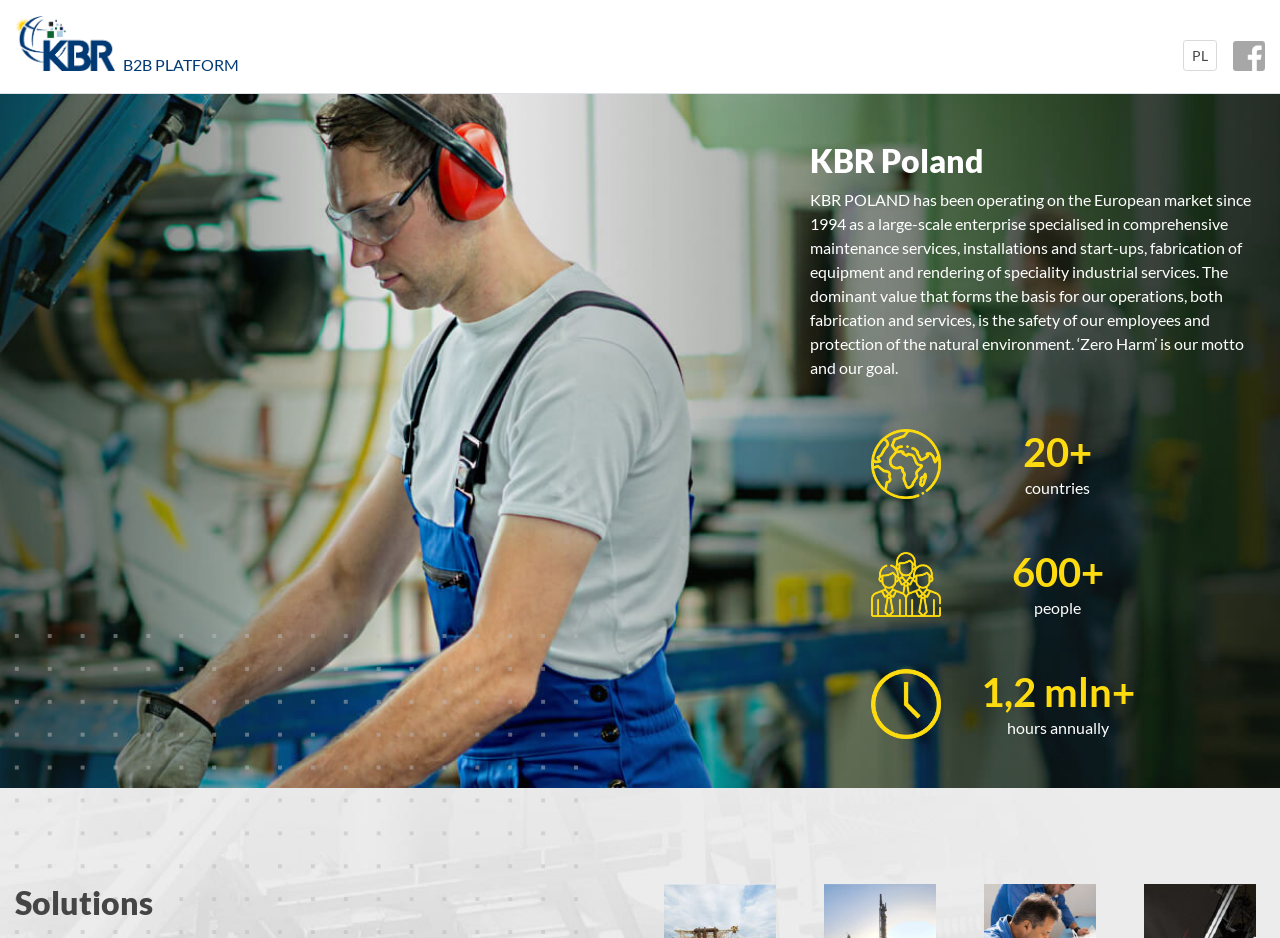How many countries does KBR Poland operate in?
Look at the image and respond to the question as thoroughly as possible.

The number of countries can be found in the StaticText element '20' with bounding box coordinates [0.799, 0.457, 0.835, 0.508].